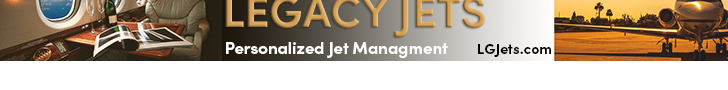What is the website of the company?
Using the screenshot, give a one-word or short phrase answer.

LGJets.com